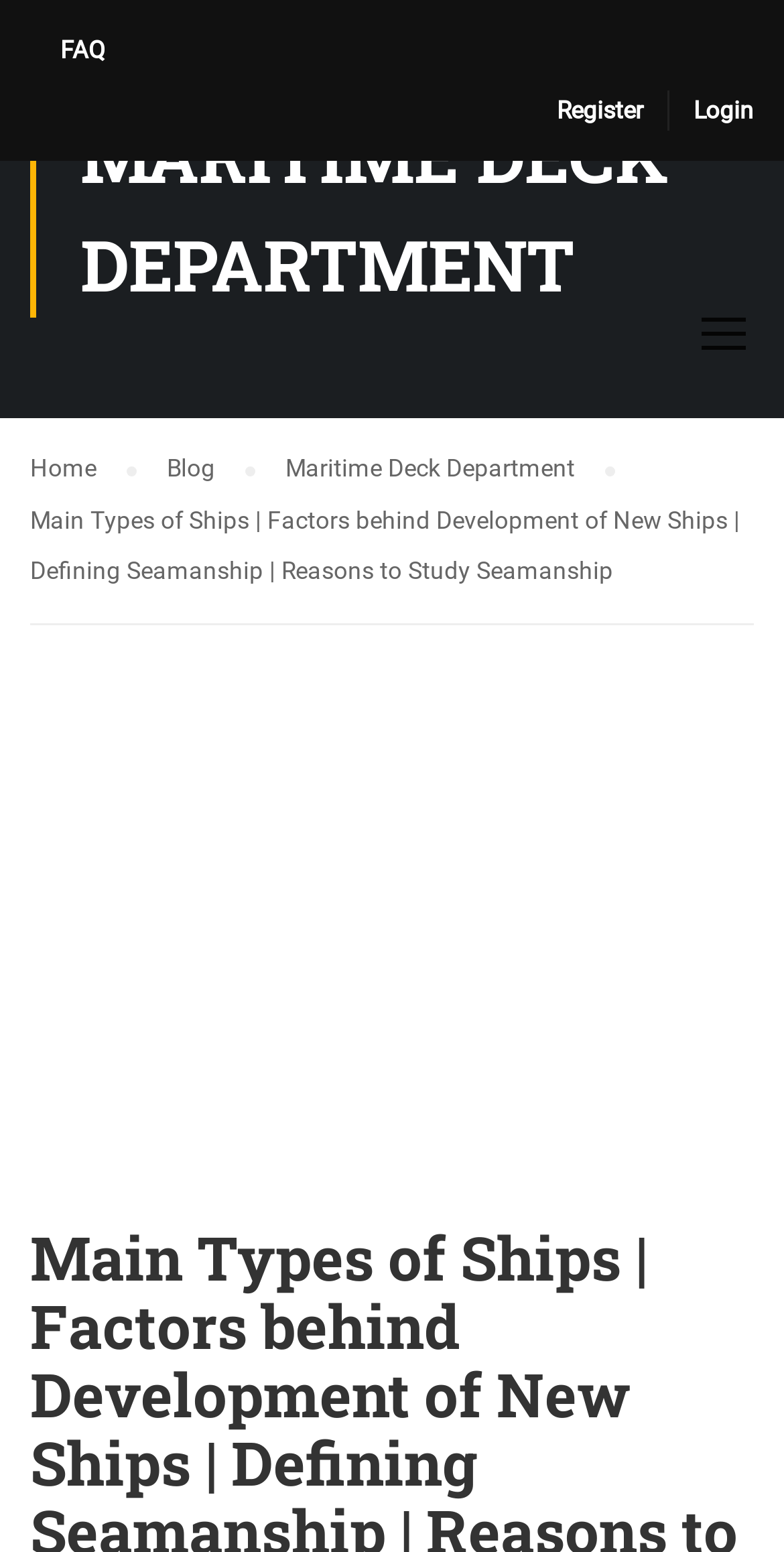Summarize the webpage with intricate details.

The webpage is about Marine Courses Center, specifically focusing on seamanship and ship development. At the top, there are three links: "FAQ", "Register", and "Login", positioned from left to right. Below these links, there is a logo of Marine Courses Center, which is an image accompanied by a link to the center's homepage.

The main content of the webpage is divided into sections. The first section is headed by "MARITIME DECK DEPARTMENT" in a prominent font. Below this heading, there are three links: "Home", "Blog", and "Maritime Deck Department", arranged from left to right.

The main article of the webpage is titled "Main Types of Ships | Factors behind Development of New Ships | Defining Seamanship | Reasons to Study Seamanship". This title is followed by a large image related to seamanship, which takes up most of the page's width. The image is likely an illustration or a diagram, as it is described as "seamanship 2BIntroduction".